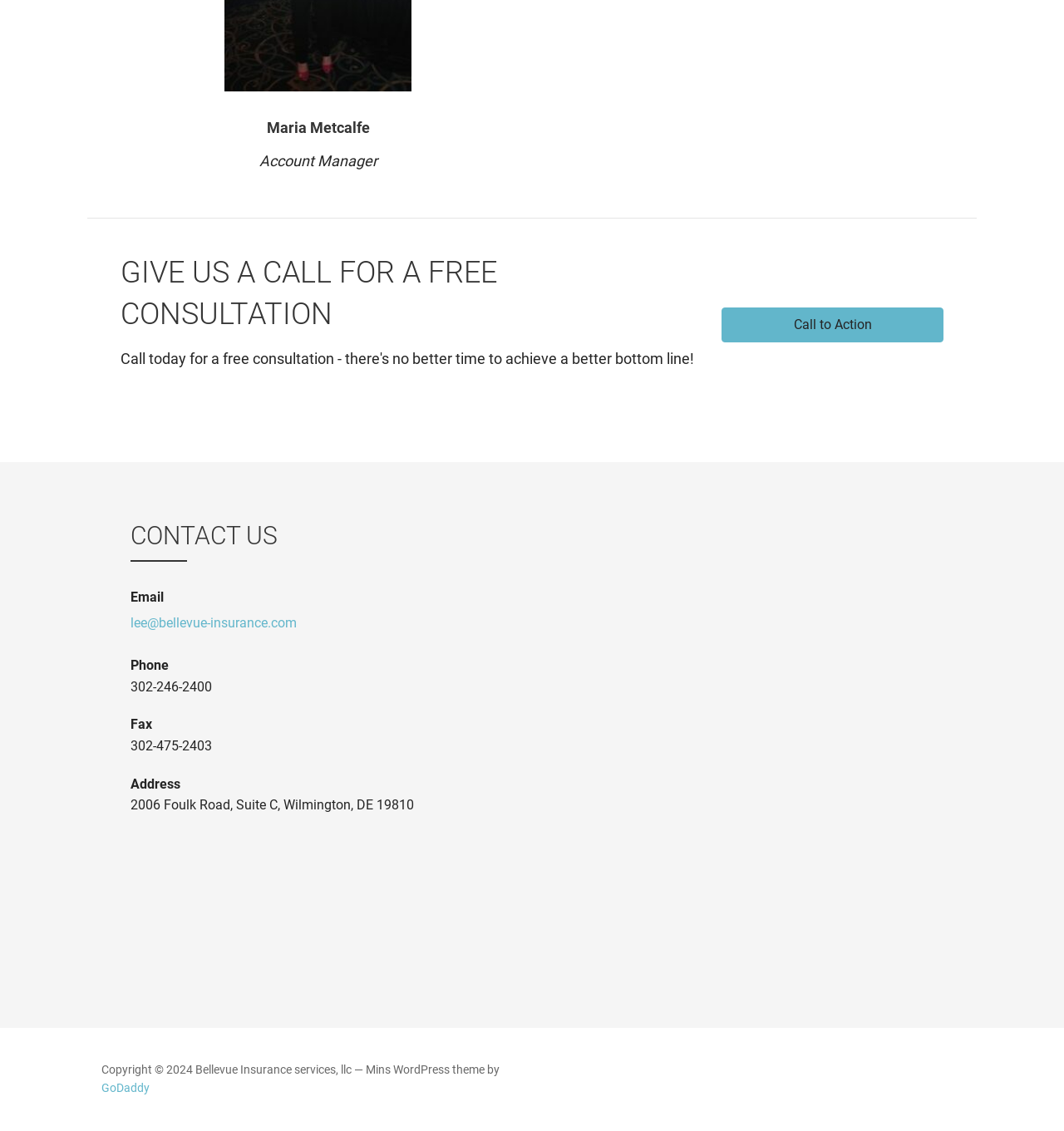Provide your answer in a single word or phrase: 
What is the email address of the insurance service?

lee@bellevue-insurance.com